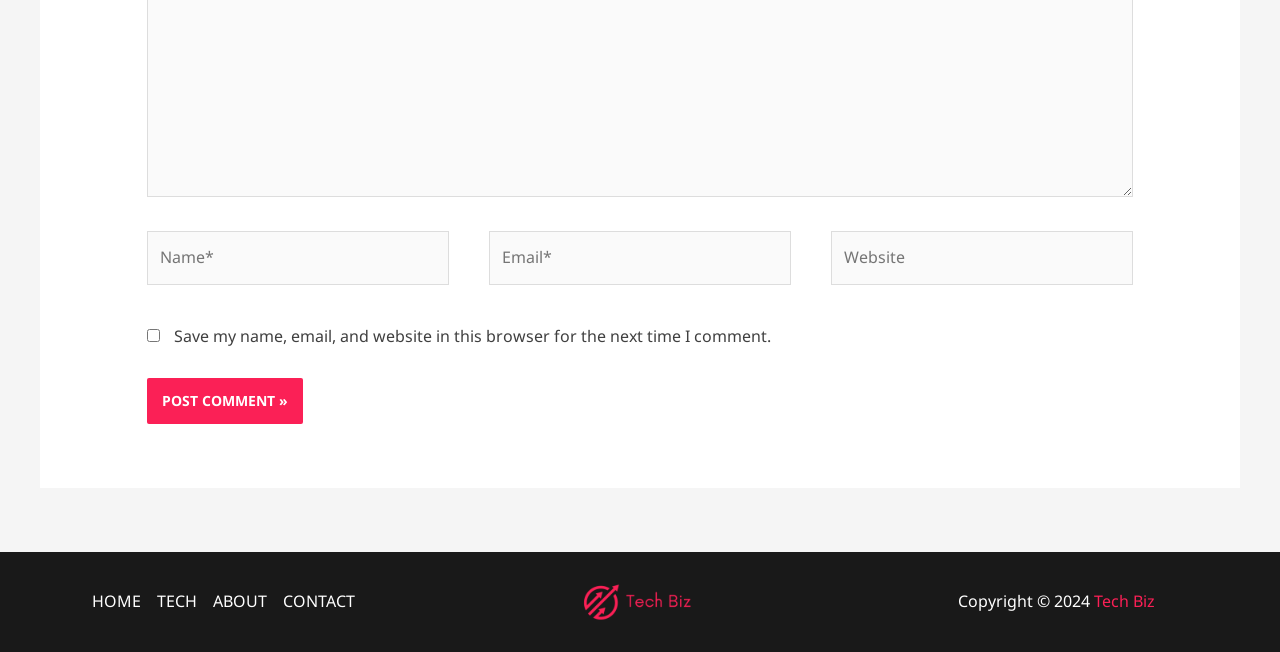What is the label of the checkbox?
Provide a short answer using one word or a brief phrase based on the image.

Save my name, email, and website in this browser for the next time I comment.